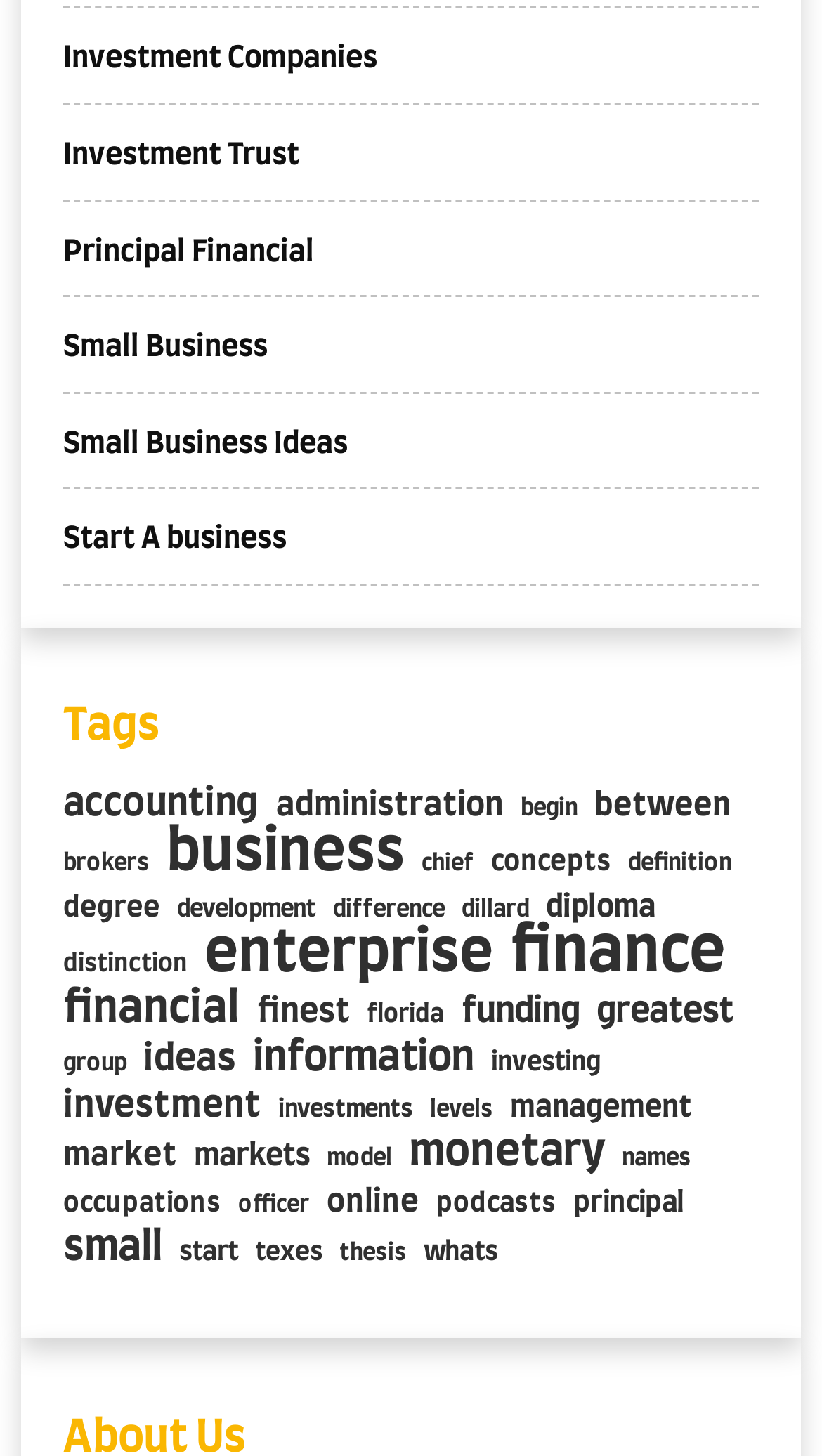Are there any links related to 'finance'?
Use the image to give a comprehensive and detailed response to the question.

Yes, there is a link related to 'finance' on the webpage, which has 588 items related to it. The link is located on the webpage with a bounding box coordinate of [0.621, 0.64, 0.882, 0.671].